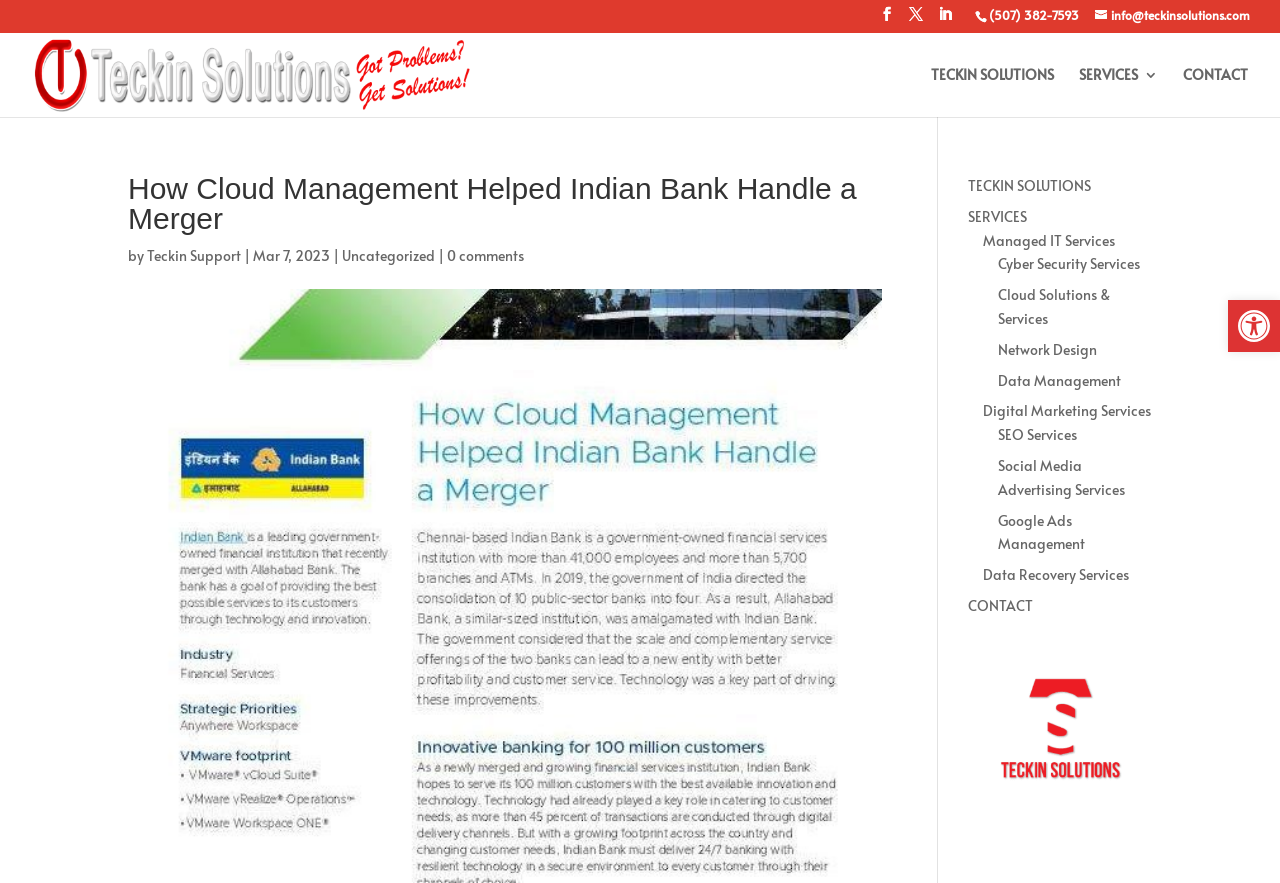Please indicate the bounding box coordinates for the clickable area to complete the following task: "Read about Cloud Solutions & Services". The coordinates should be specified as four float numbers between 0 and 1, i.e., [left, top, right, bottom].

[0.78, 0.323, 0.867, 0.371]